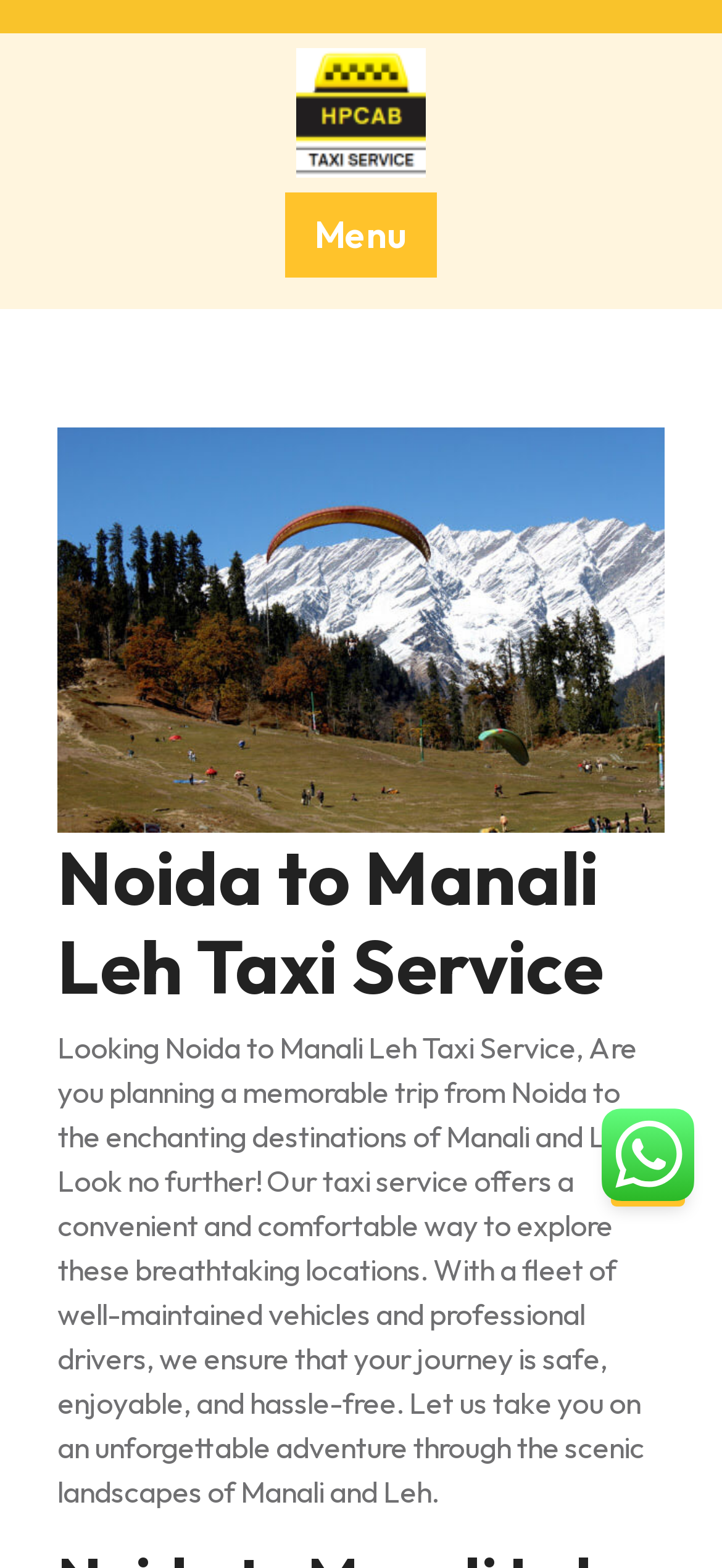What is the purpose of the taxi service?
Based on the visual, give a brief answer using one word or a short phrase.

To explore Manali and Leh